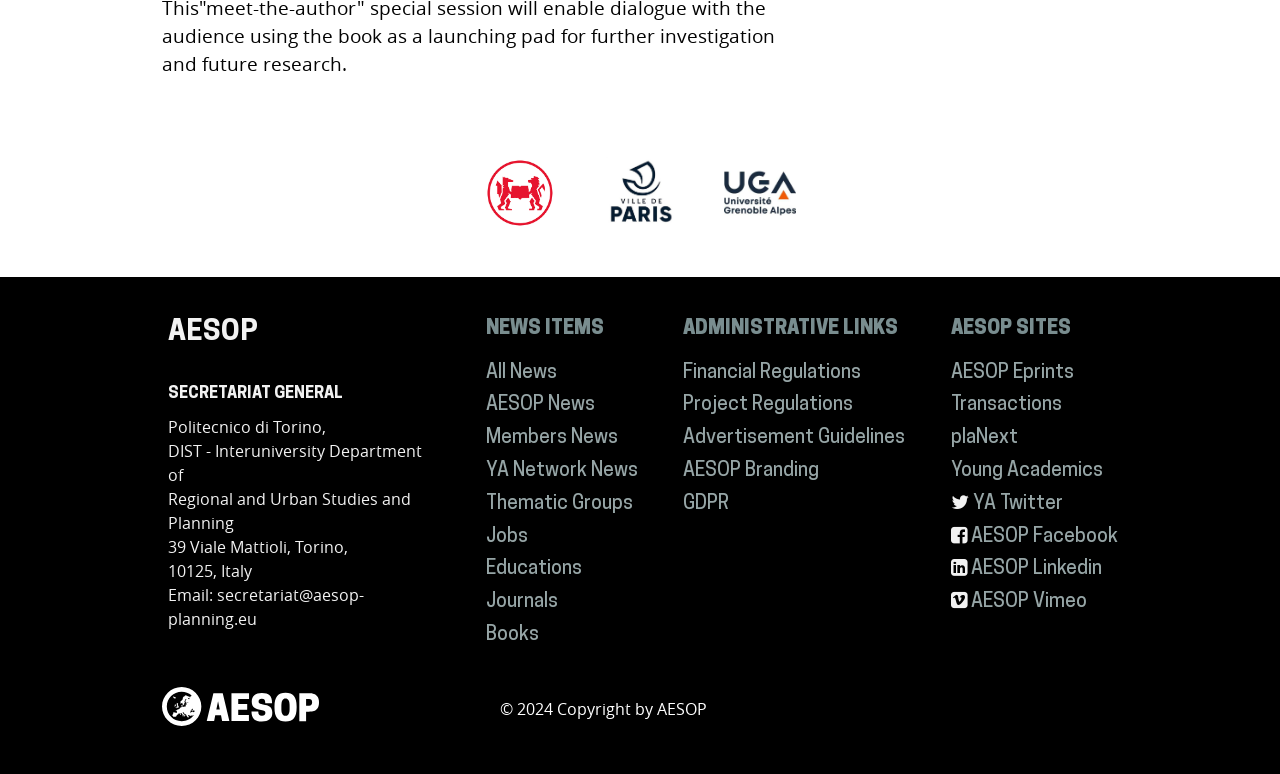Please answer the following question using a single word or phrase: 
What is the email address of the secretariat?

secretariat@aesop-planning.eu